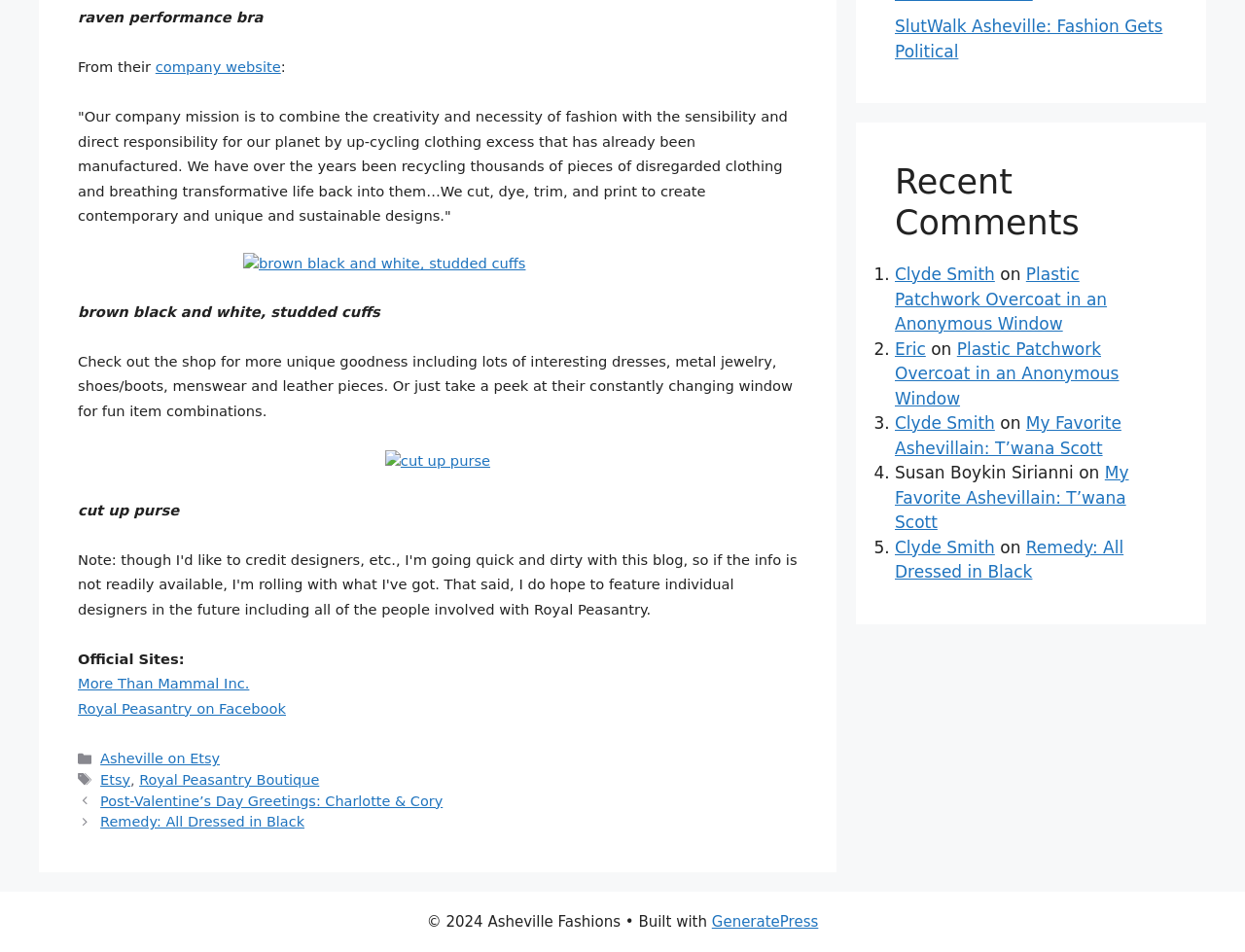Bounding box coordinates are specified in the format (top-left x, top-left y, bottom-right x, bottom-right y). All values are floating point numbers bounded between 0 and 1. Please provide the bounding box coordinate of the region this sentence describes: More Than Mammal Inc.

[0.062, 0.709, 0.2, 0.727]